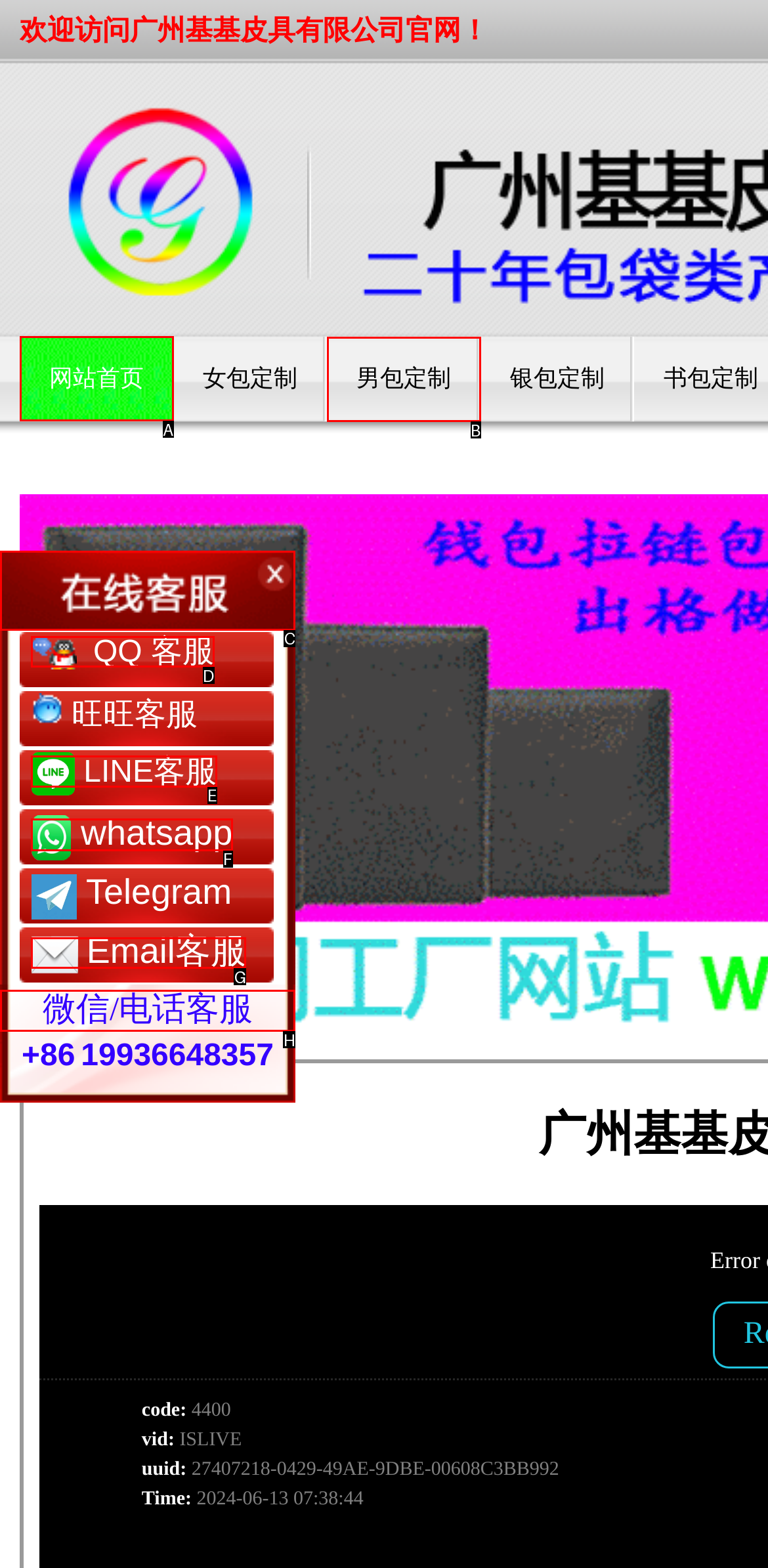Choose the letter of the option that needs to be clicked to perform the task: view male bag customization. Answer with the letter.

B